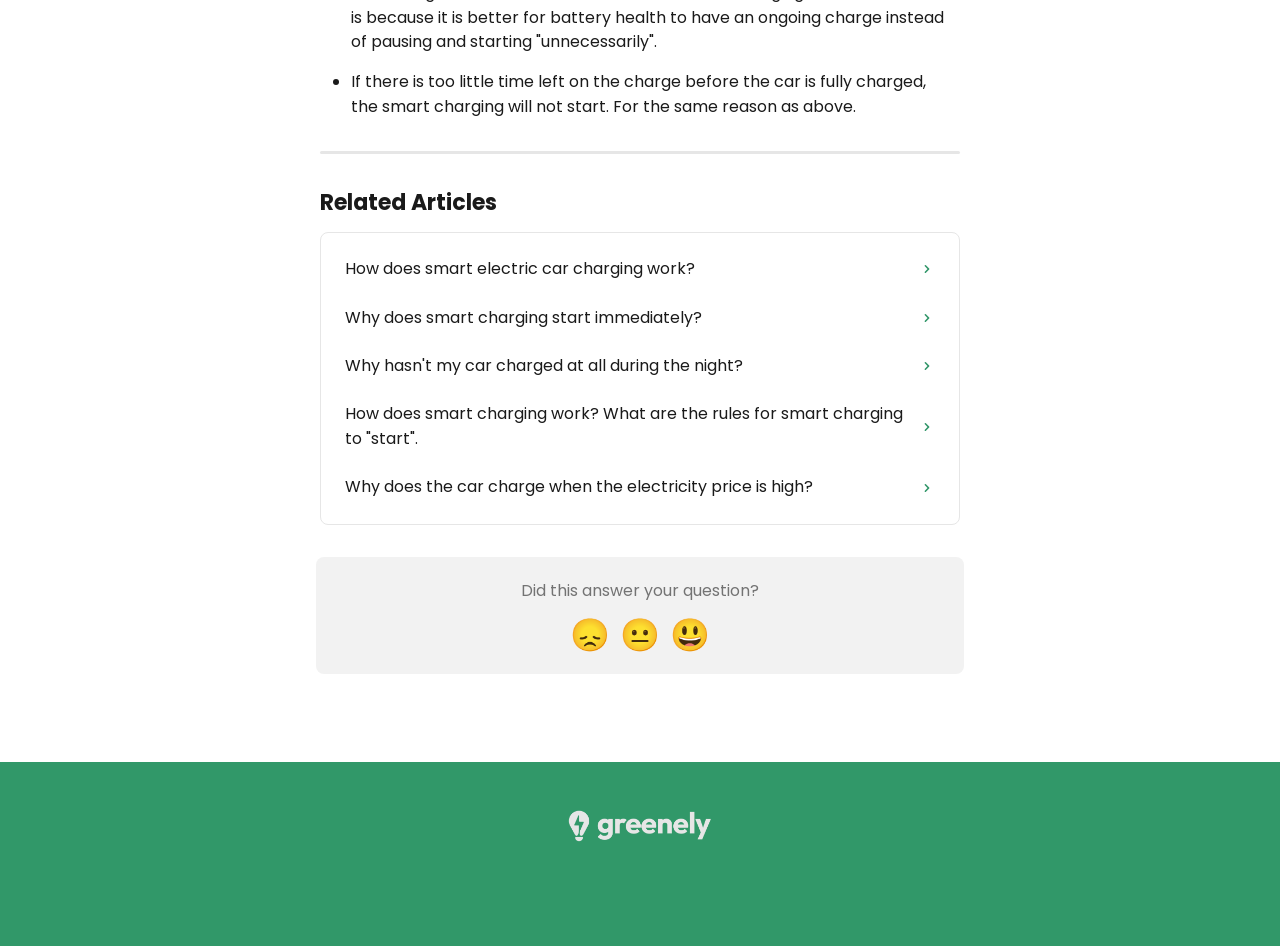Identify the bounding box coordinates of the HTML element based on this description: "😞".

[0.441, 0.642, 0.48, 0.7]